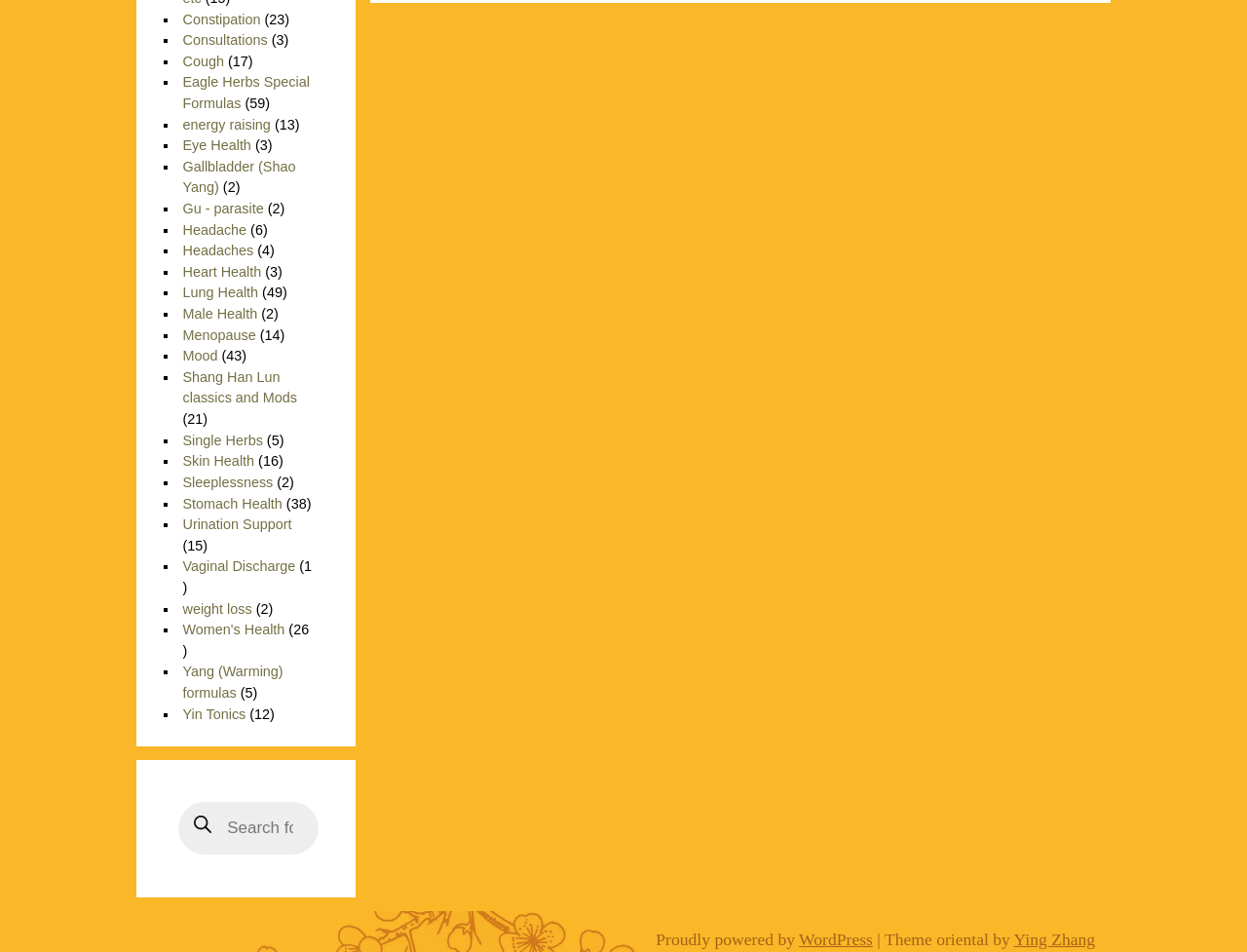Identify and provide the bounding box for the element described by: "Eagle Herbs Special Formulas".

[0.146, 0.078, 0.248, 0.117]